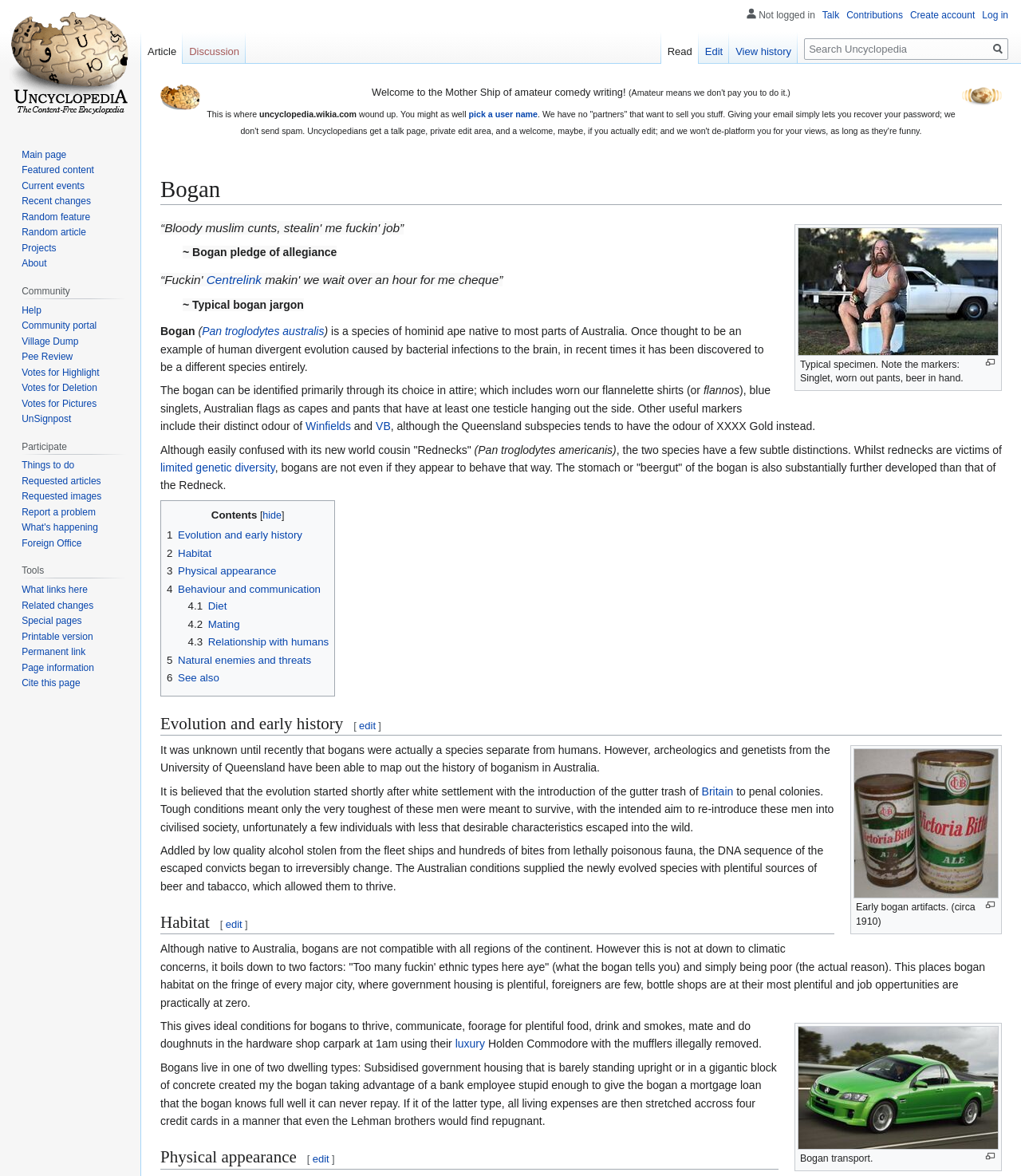What is the name of the species described on this webpage?
Look at the image and answer the question using a single word or phrase.

Bogan